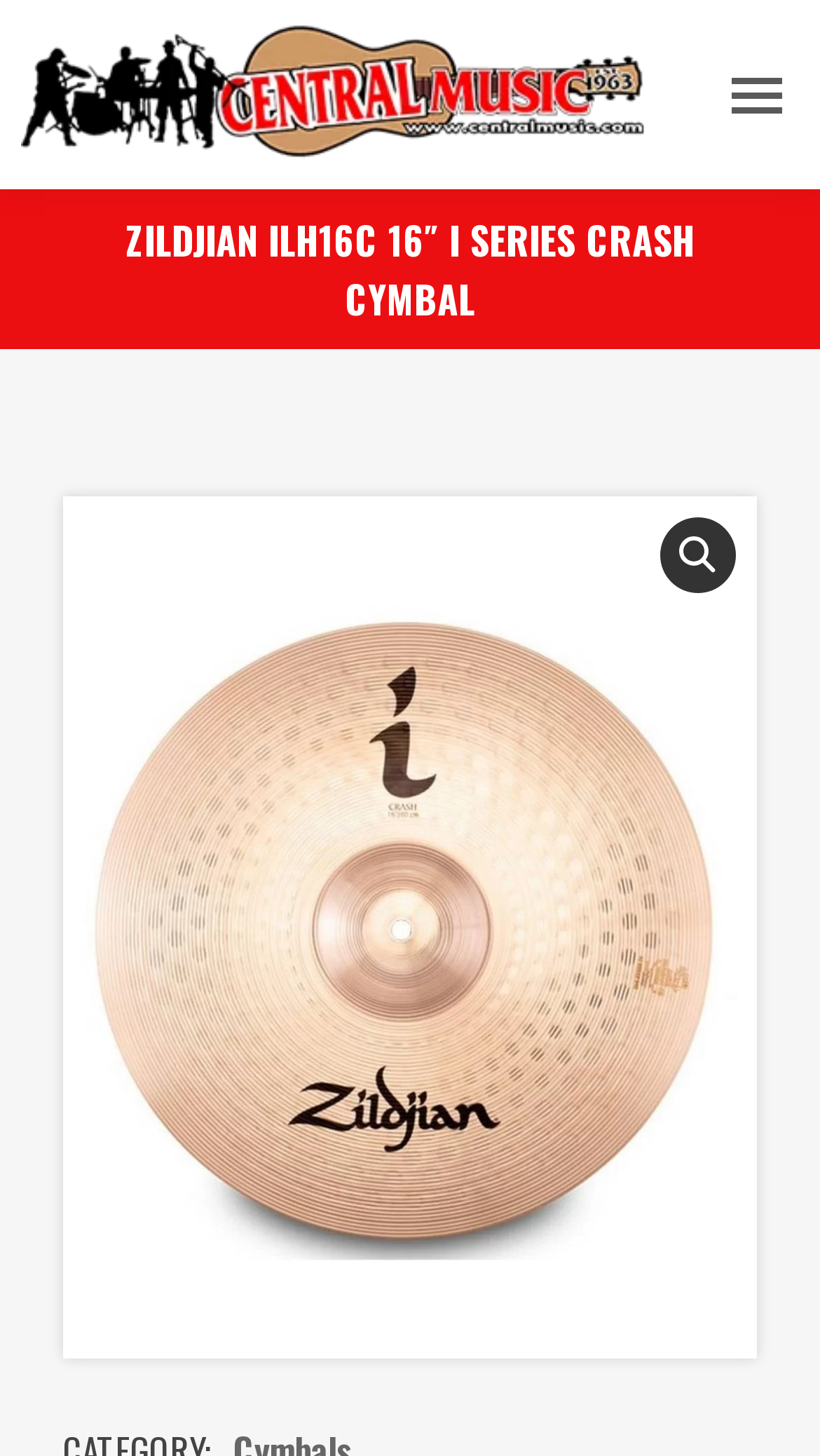Using floating point numbers between 0 and 1, provide the bounding box coordinates in the format (top-left x, top-left y, bottom-right x, bottom-right y). Locate the UI element described here: aria-label="Mobile menu icon"

[0.846, 0.022, 1.0, 0.108]